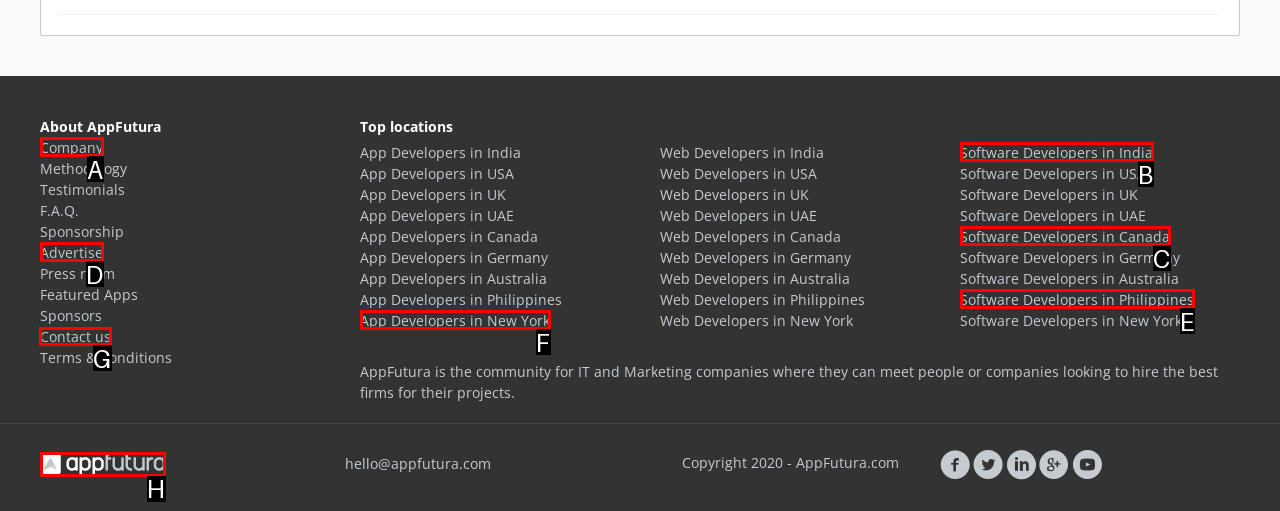Identify the letter of the correct UI element to fulfill the task: Contact us from the given options in the screenshot.

G